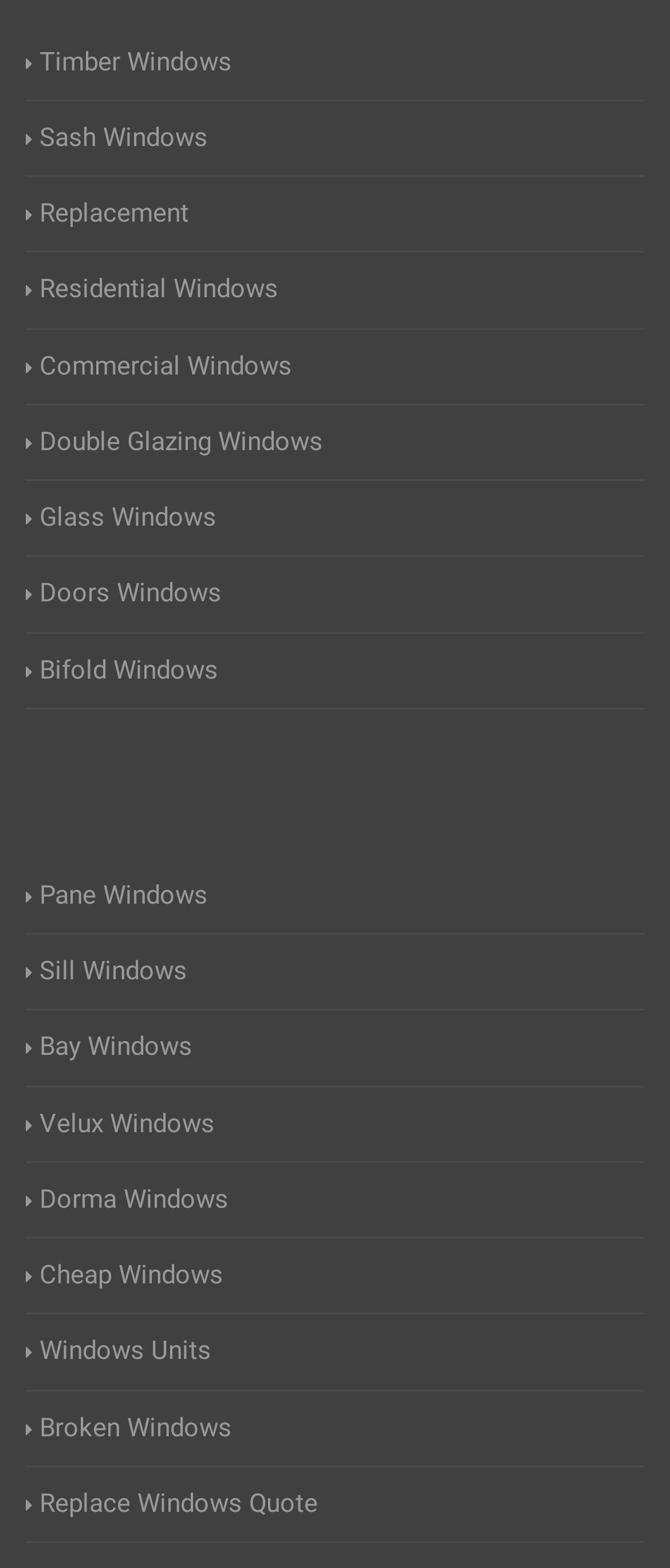Using the webpage screenshot, locate the HTML element that fits the following description and provide its bounding box: "Sill Windows".

[0.038, 0.607, 0.279, 0.633]